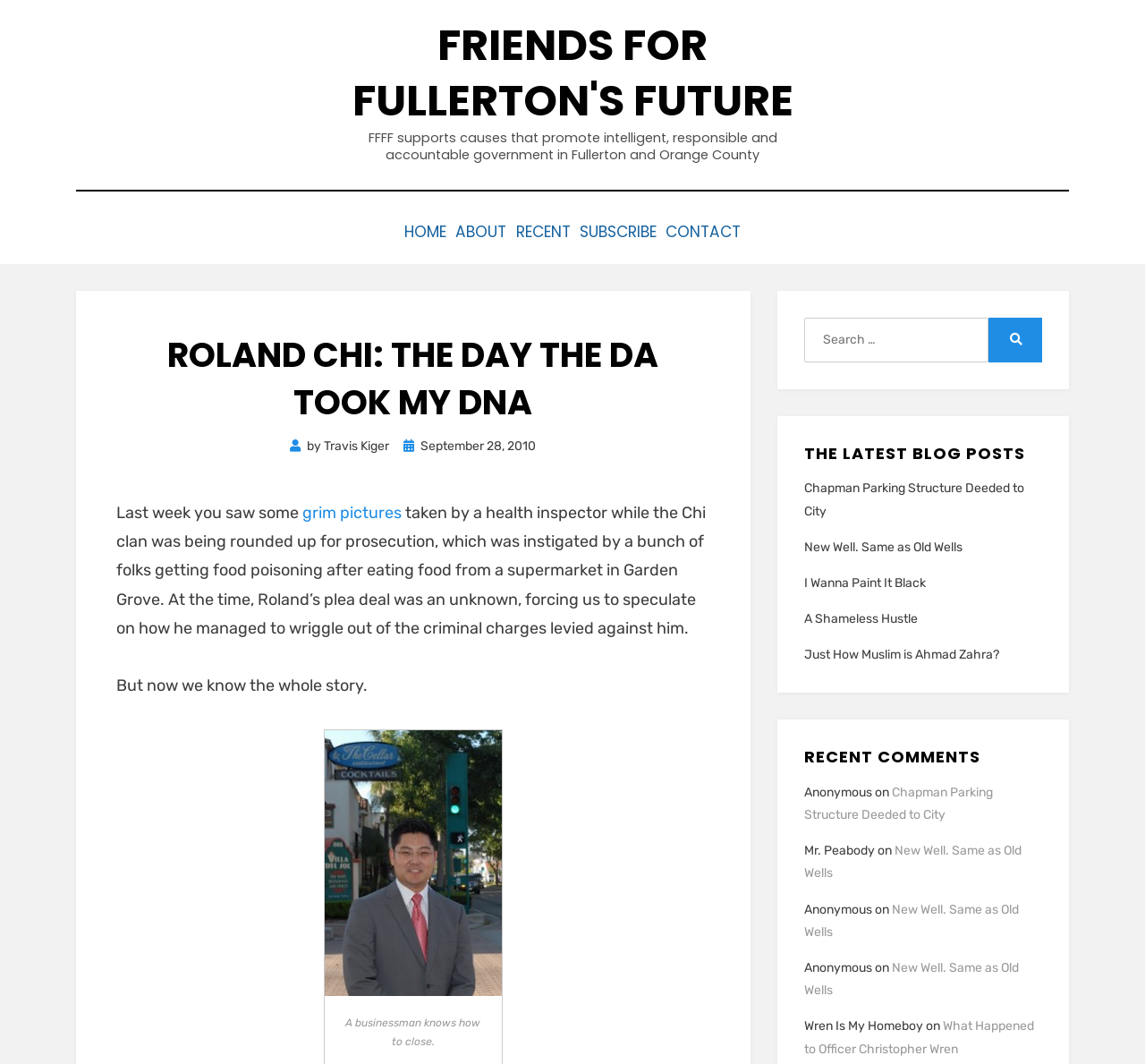What is the date of the blog post?
Based on the image, answer the question in a detailed manner.

I found the answer by looking at the link element with the text ' September 28, 2010' which is likely to be the date of the blog post.